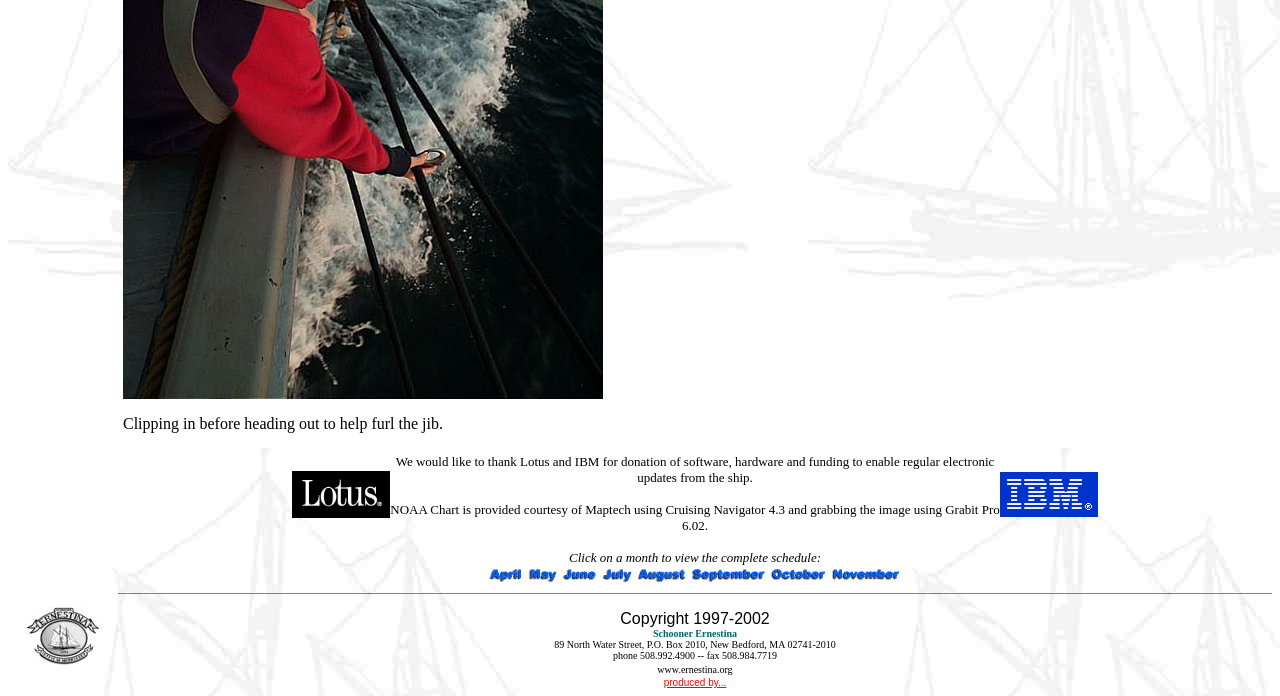Give a one-word or one-phrase response to the question: 
What is the purpose of the Schooner Ernestina?

Sailing